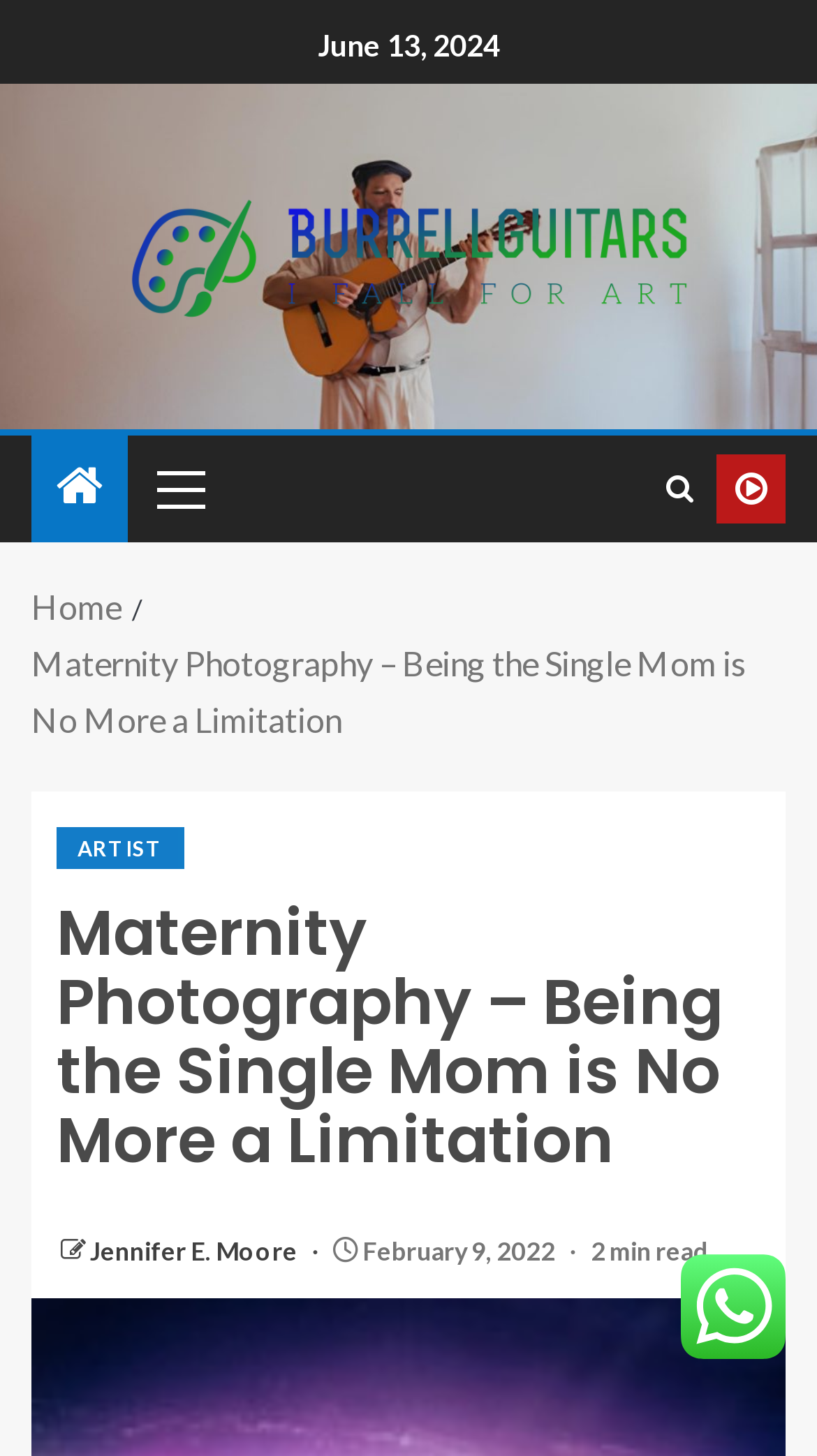Please identify the bounding box coordinates of the area I need to click to accomplish the following instruction: "View the profile of Jennifer E. Moore".

[0.11, 0.848, 0.369, 0.869]